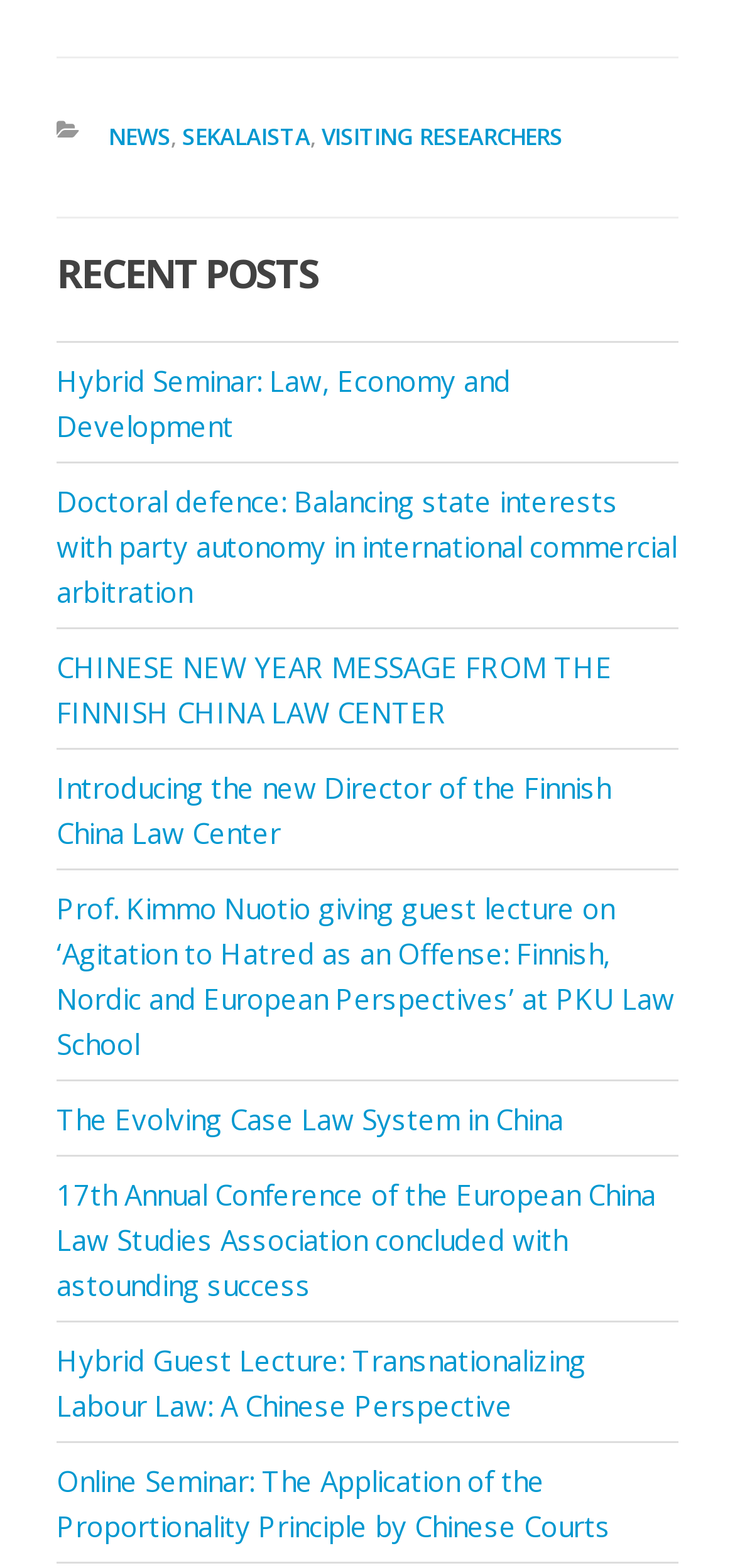Locate the bounding box coordinates of the clickable area to execute the instruction: "View news". Provide the coordinates as four float numbers between 0 and 1, represented as [left, top, right, bottom].

[0.147, 0.077, 0.232, 0.097]